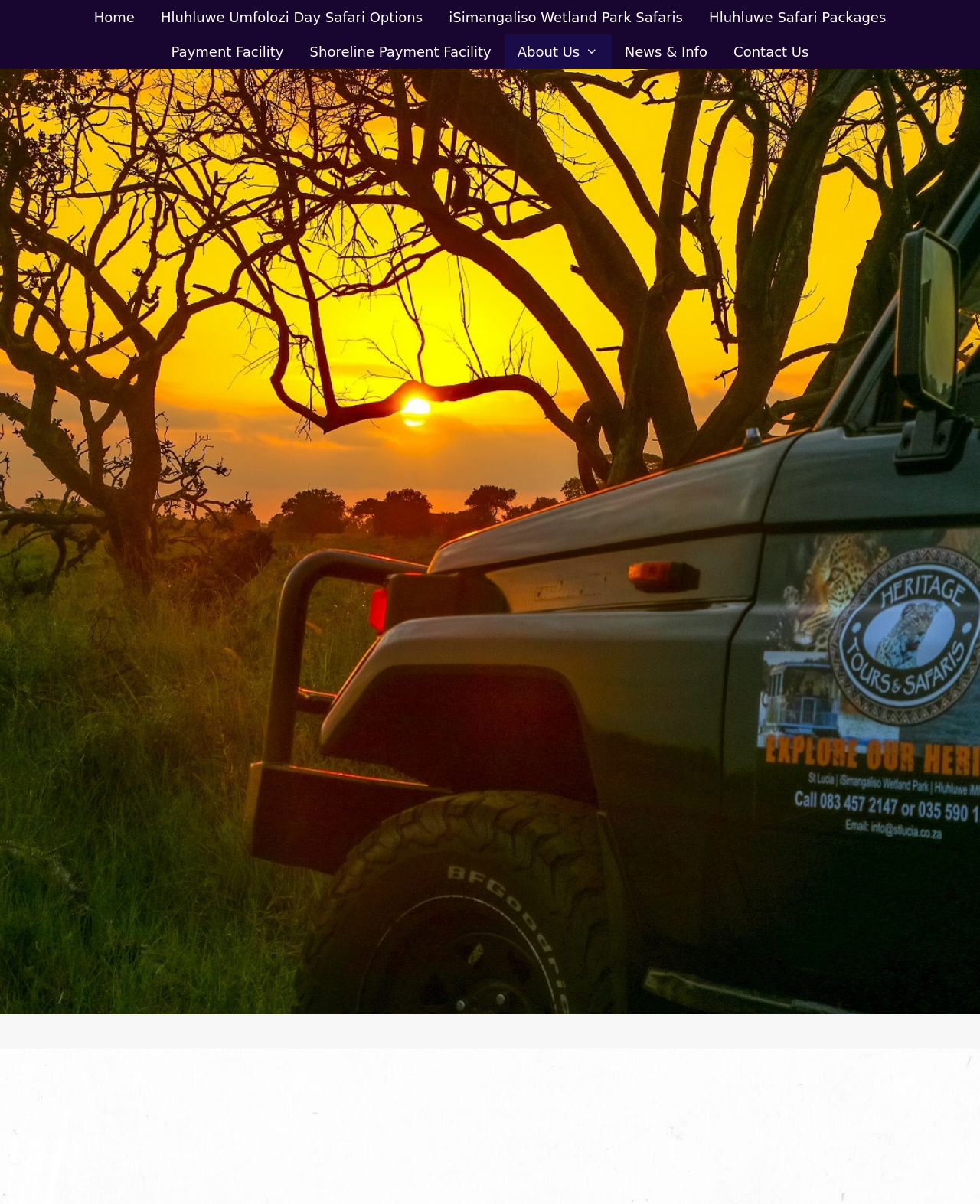Please determine the bounding box coordinates, formatted as (top-left x, top-left y, bottom-right x, bottom-right y), with all values as floating point numbers between 0 and 1. Identify the bounding box of the region described as: Hluhluwe Umfolozi Day Safari Options

[0.151, 0.0, 0.445, 0.029]